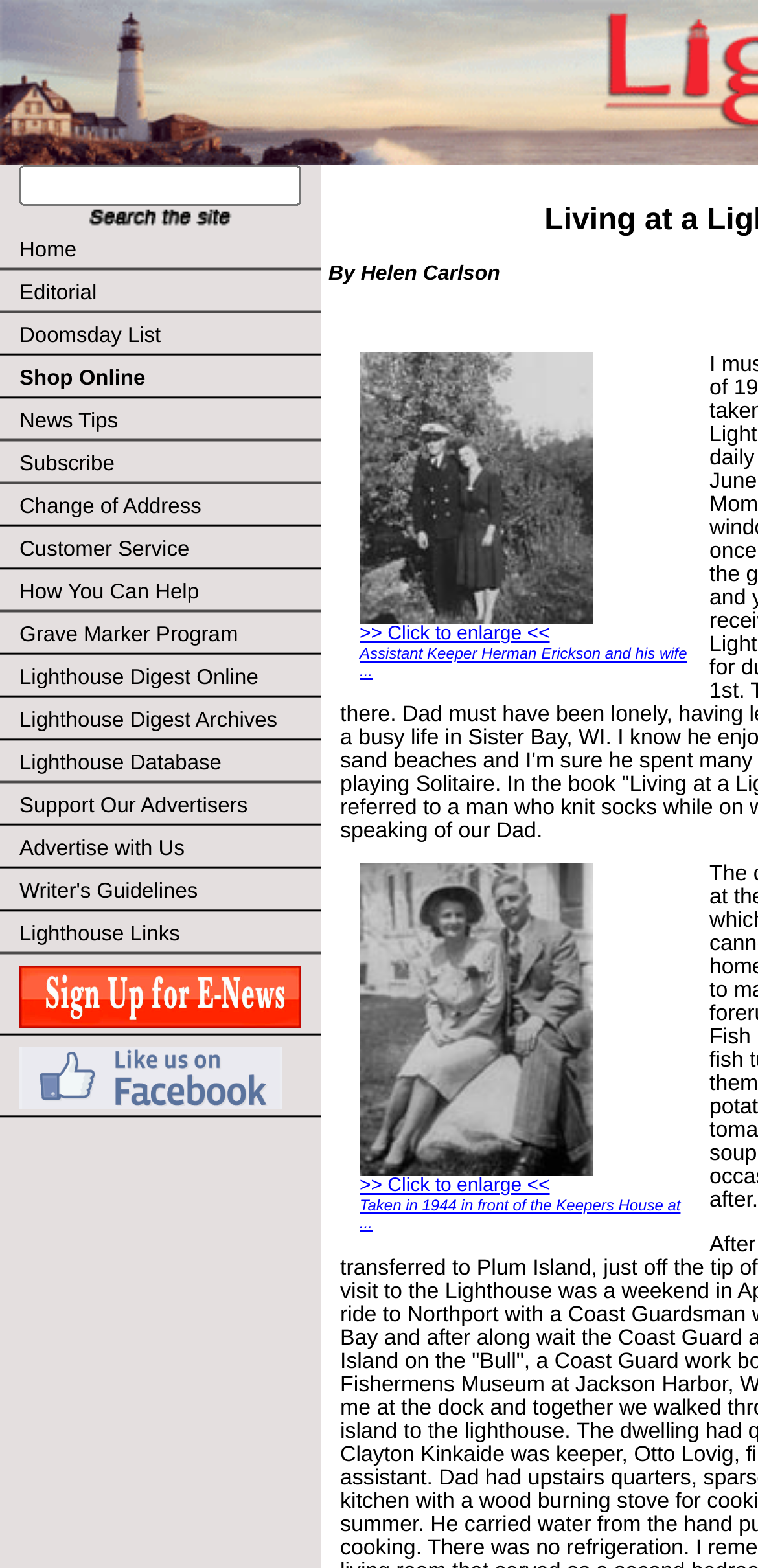Determine the bounding box coordinates of the section to be clicked to follow the instruction: "View Lighthouse Digest Archives". The coordinates should be given as four float numbers between 0 and 1, formatted as [left, top, right, bottom].

[0.0, 0.446, 0.423, 0.473]